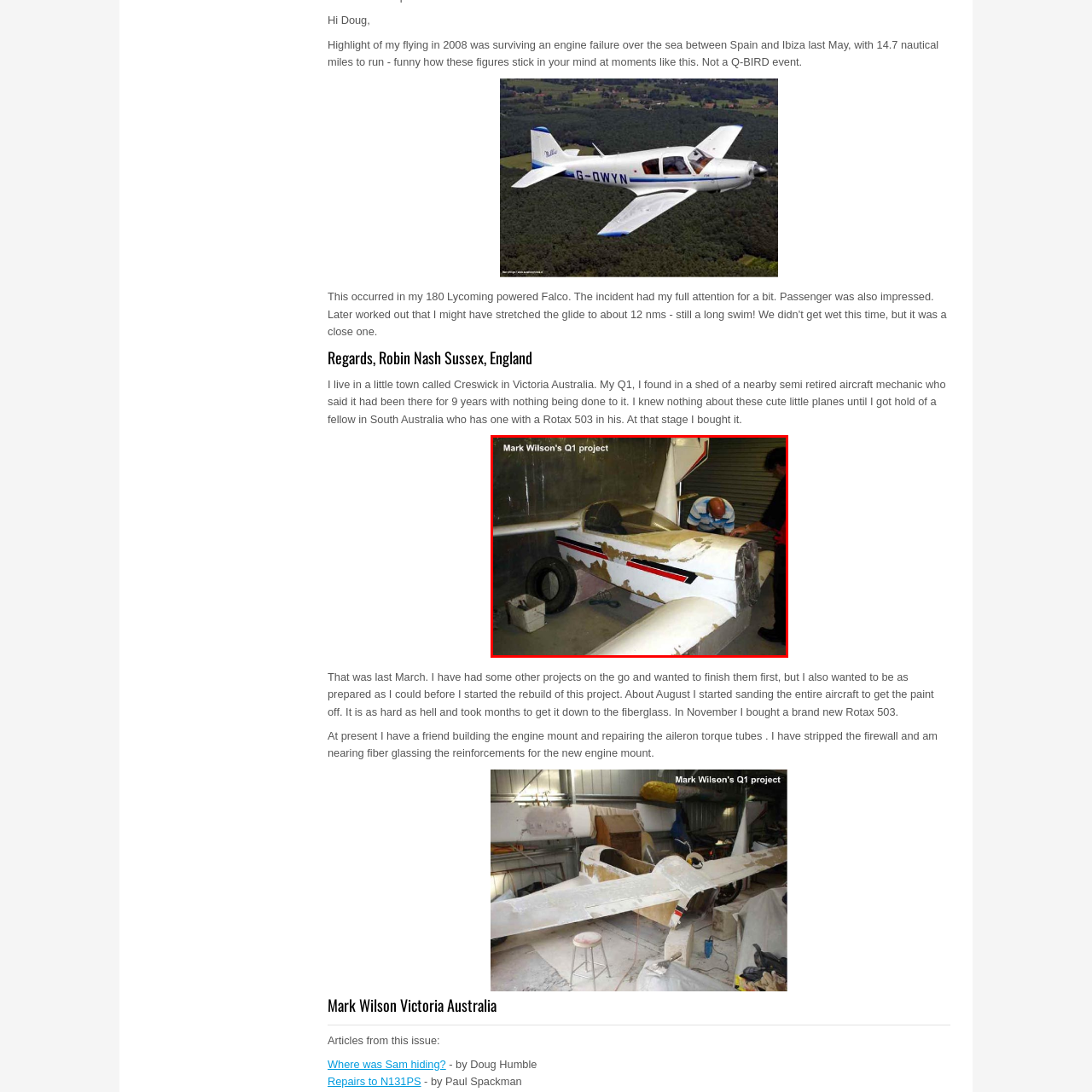What is the setting of the image? Examine the image inside the red bounding box and answer concisely with one word or a short phrase.

A workshop